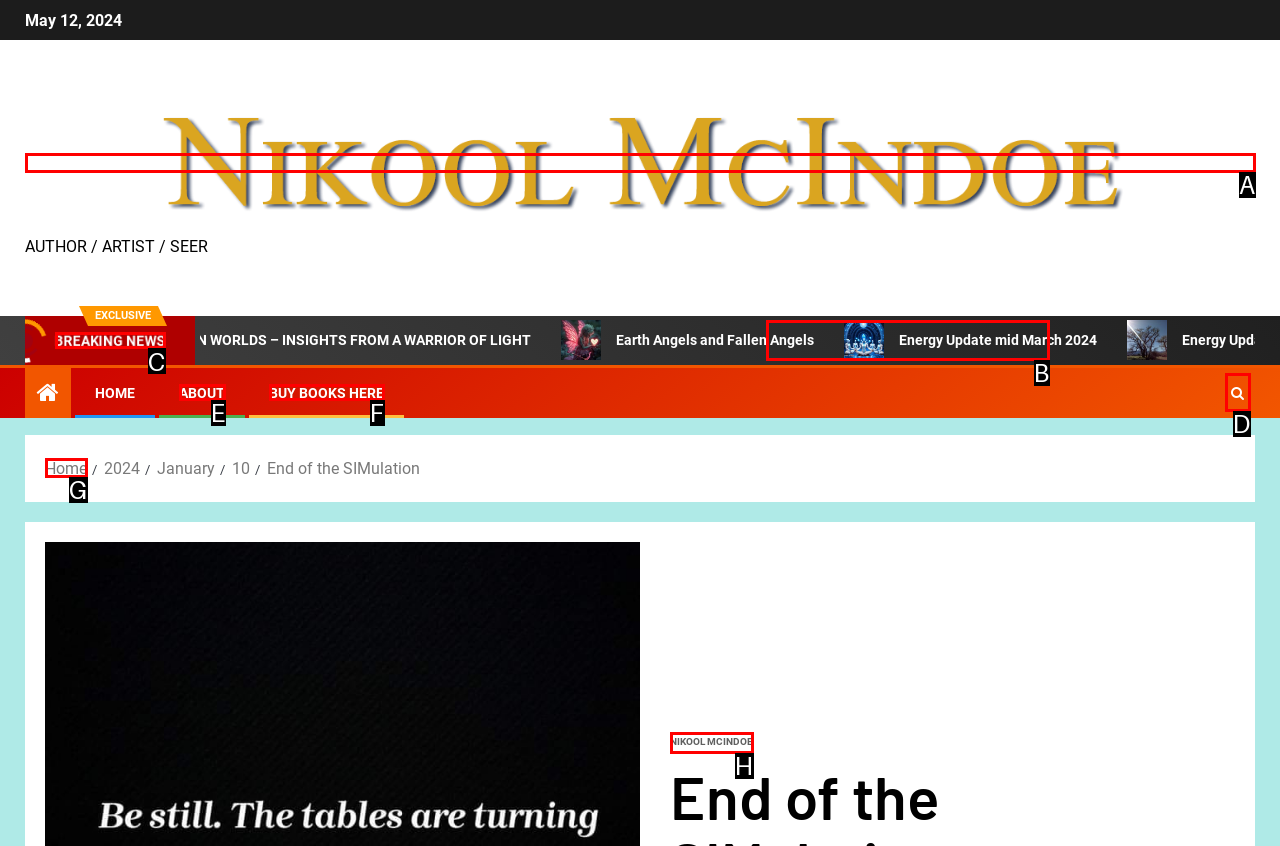Identify the correct HTML element to click for the task: Check the 'BREAKING NEWS' section. Provide the letter of your choice.

C